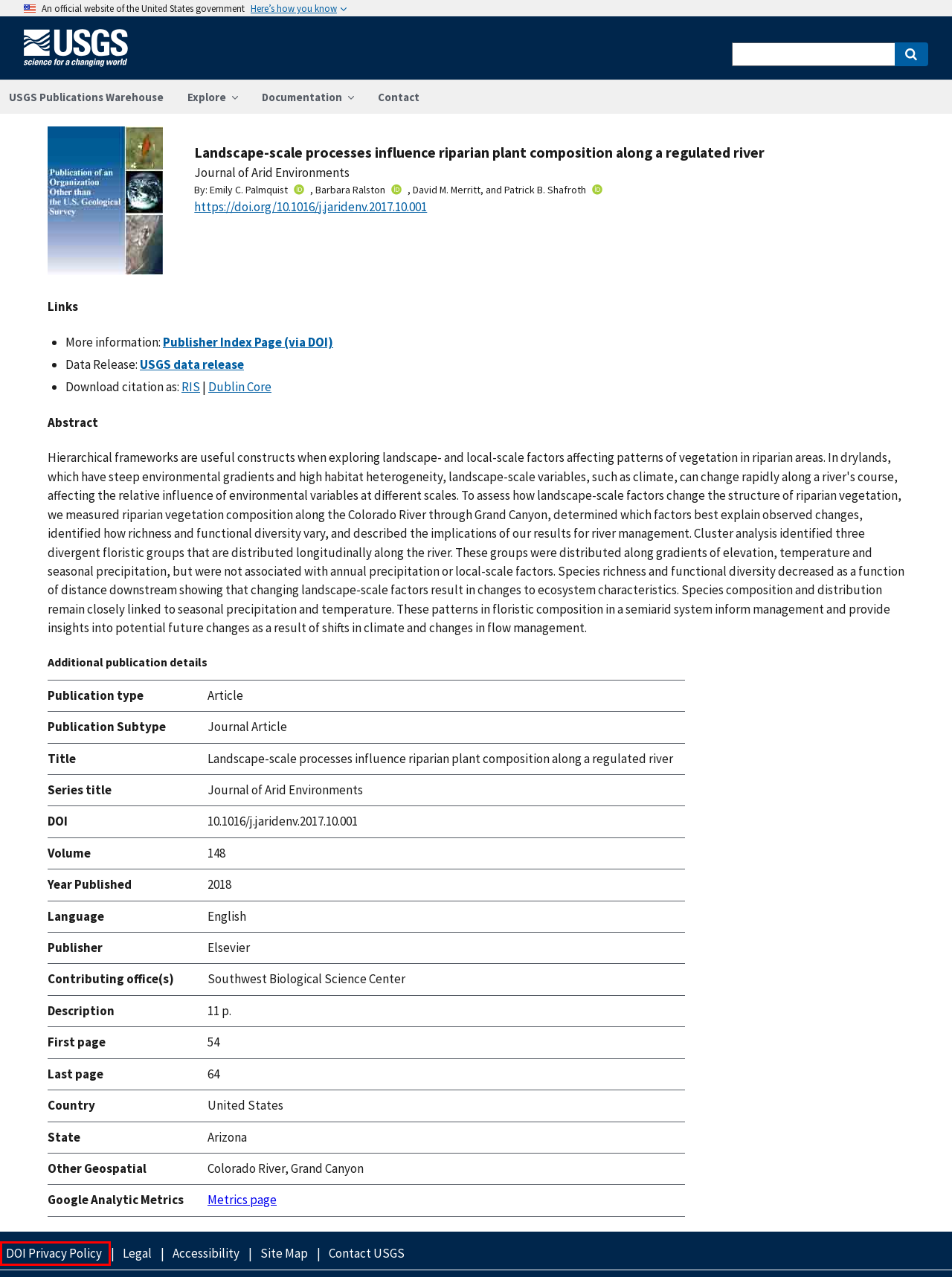Please examine the screenshot provided, which contains a red bounding box around a UI element. Select the webpage description that most accurately describes the new page displayed after clicking the highlighted element. Here are the candidates:
A. Riparian Vegetation and Environmental Variables, Colorado River, 2014—Data - ScienceBase-Catalog
B. Redirecting
C. Home | Office of Inspector General, U.S. Department of the Interior
D. Office of the Federal Chief Information Officer | OMB | The White House
E. ORCID
F. Privacy Policy | U.S. Department of the Interior
G. Reports Repository | U.S. Department of the Interior
H. The White House

F